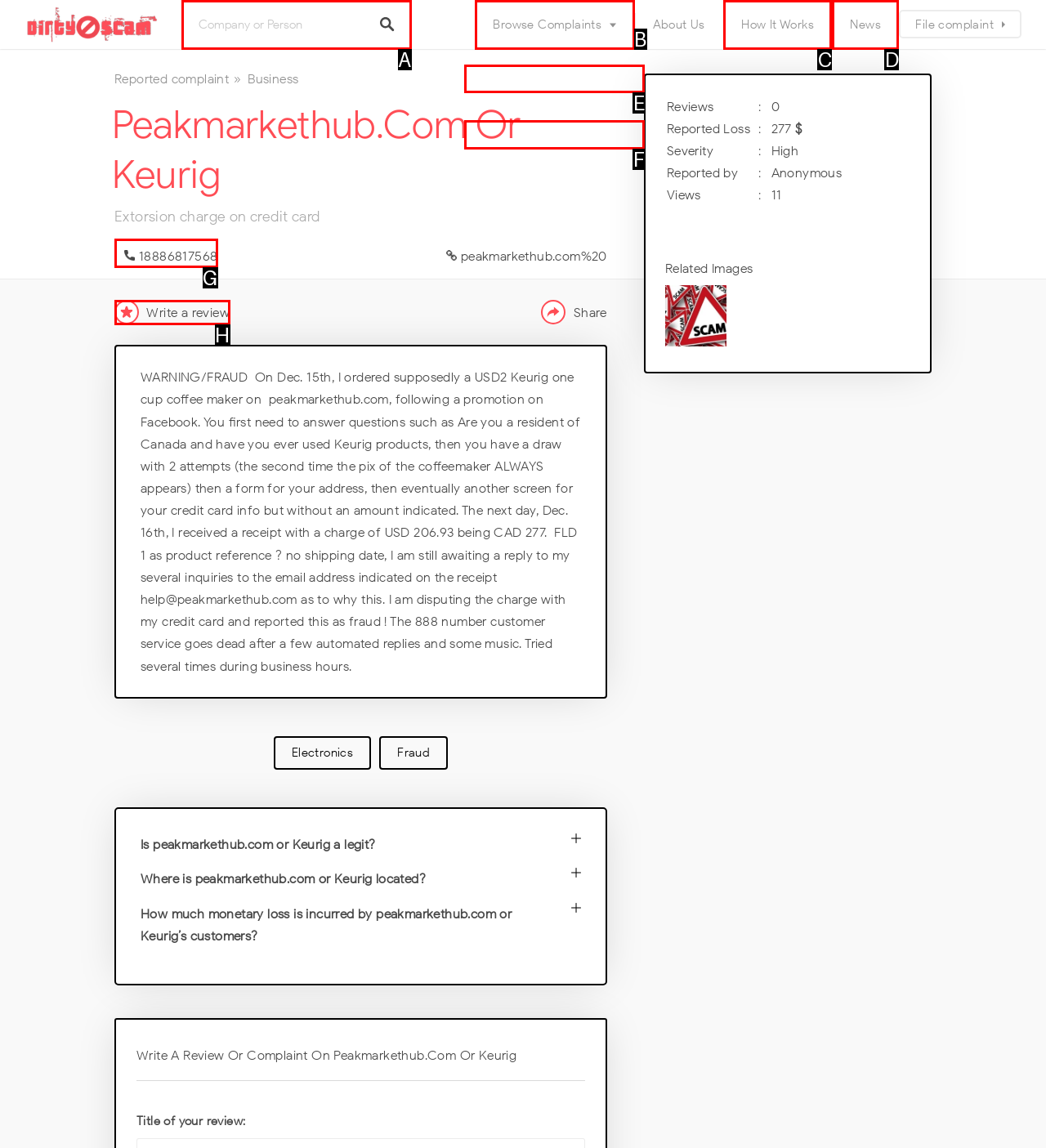Identify the correct UI element to click to achieve the task: Search for complaints.
Answer with the letter of the appropriate option from the choices given.

A